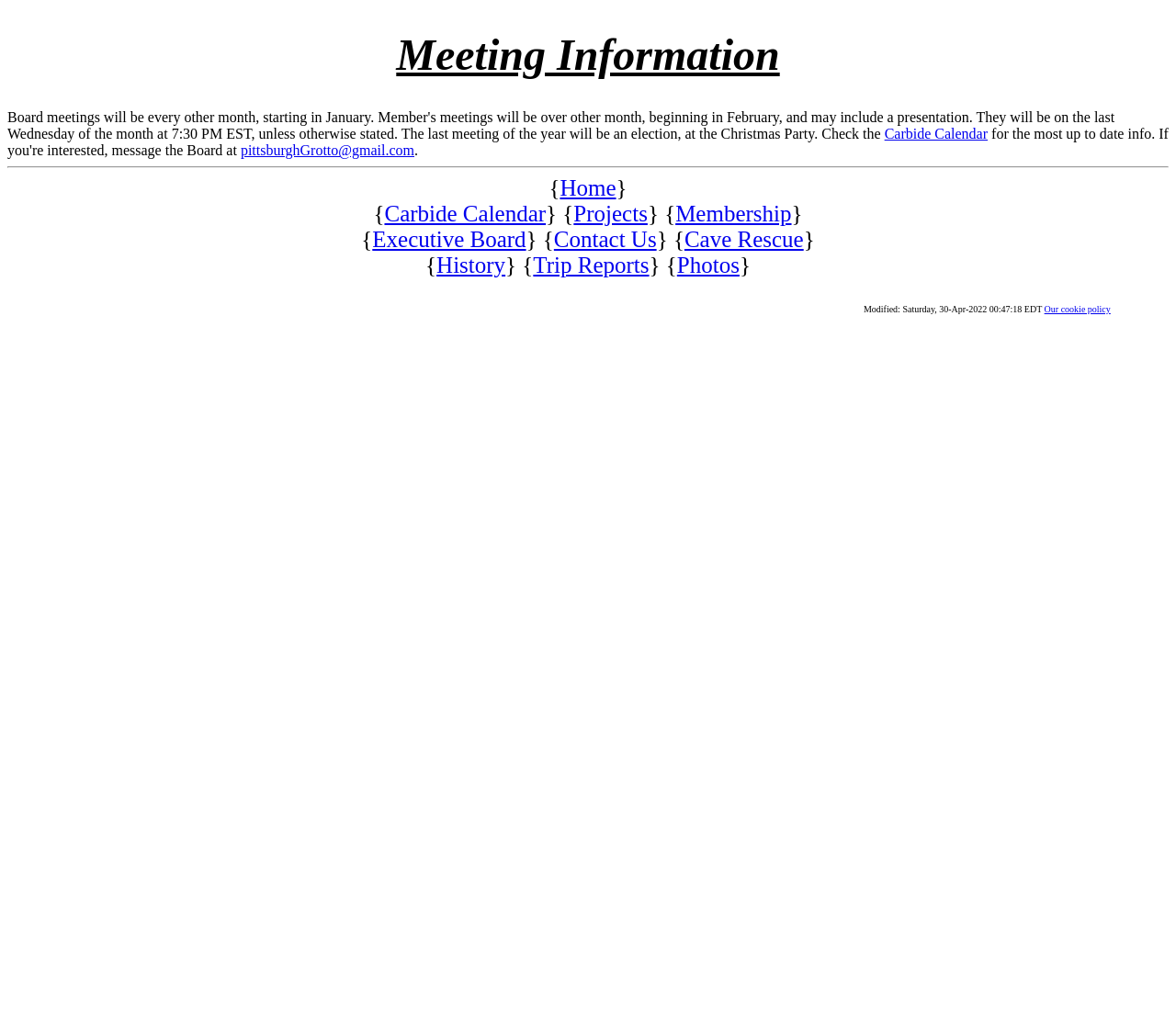Can you pinpoint the bounding box coordinates for the clickable element required for this instruction: "Click on 'Upload'"? The coordinates should be four float numbers between 0 and 1, i.e., [left, top, right, bottom].

None